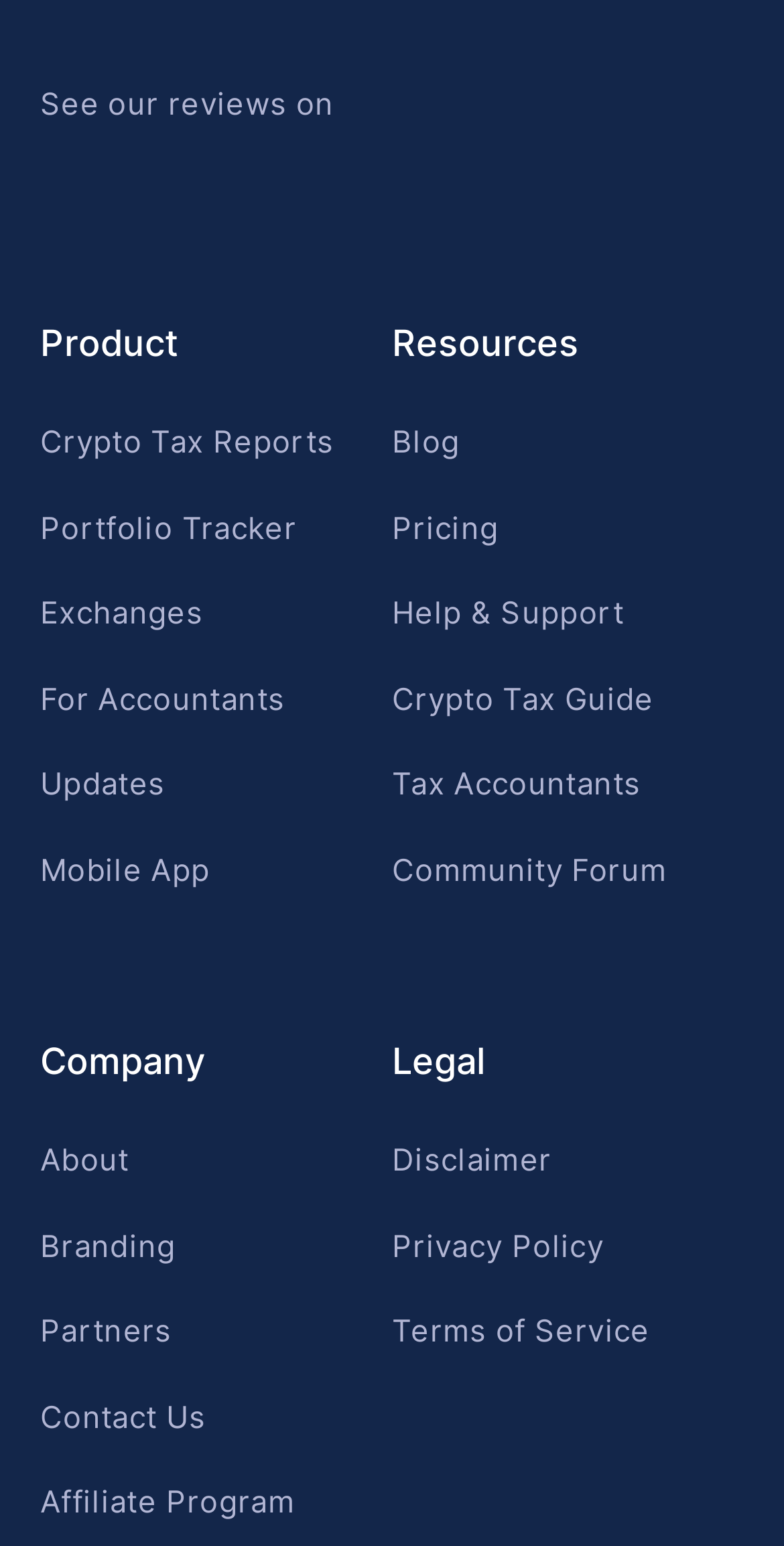Pinpoint the bounding box coordinates of the element that must be clicked to accomplish the following instruction: "Check the disclaimer". The coordinates should be in the format of four float numbers between 0 and 1, i.e., [left, top, right, bottom].

[0.5, 0.724, 0.704, 0.779]